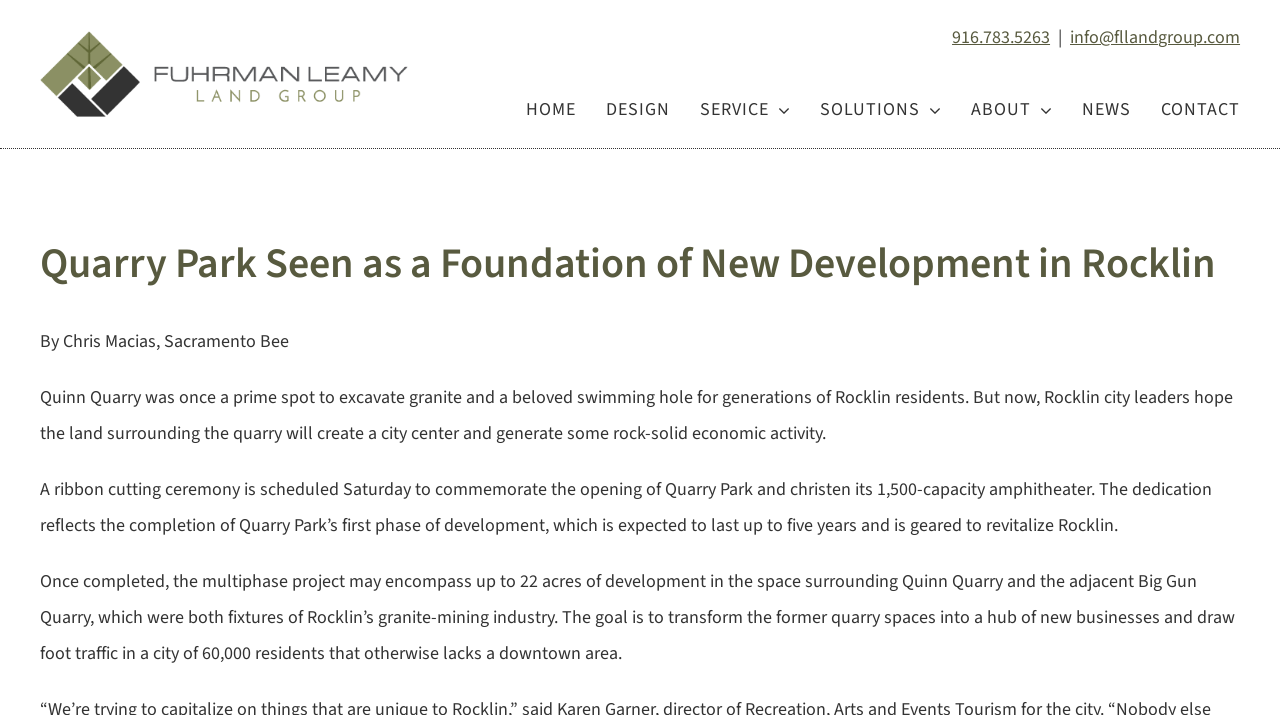Identify the main heading of the webpage and provide its text content.

Quarry Park Seen as a Foundation of New Development in Rocklin